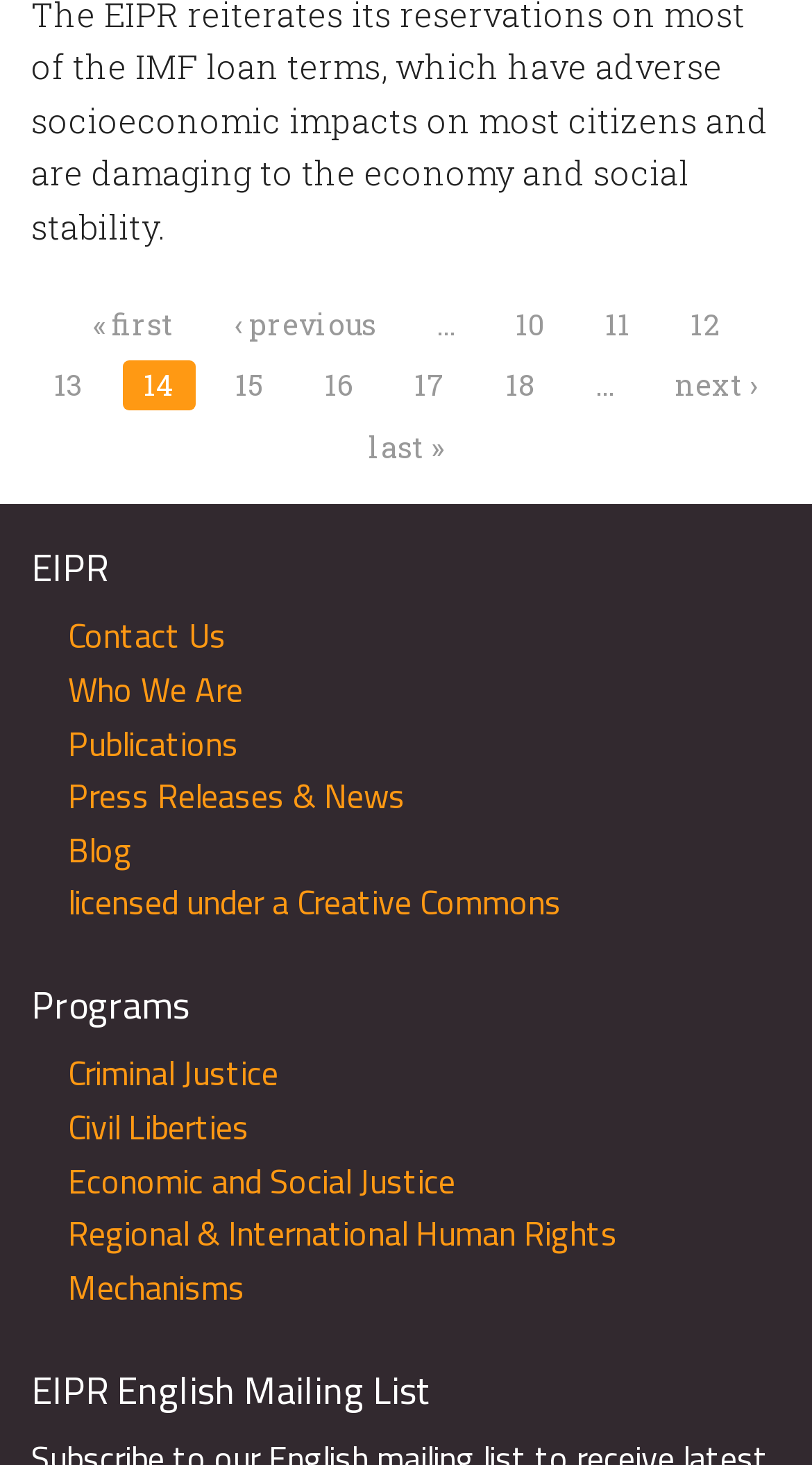Can you specify the bounding box coordinates for the region that should be clicked to fulfill this instruction: "List your property on the website".

None